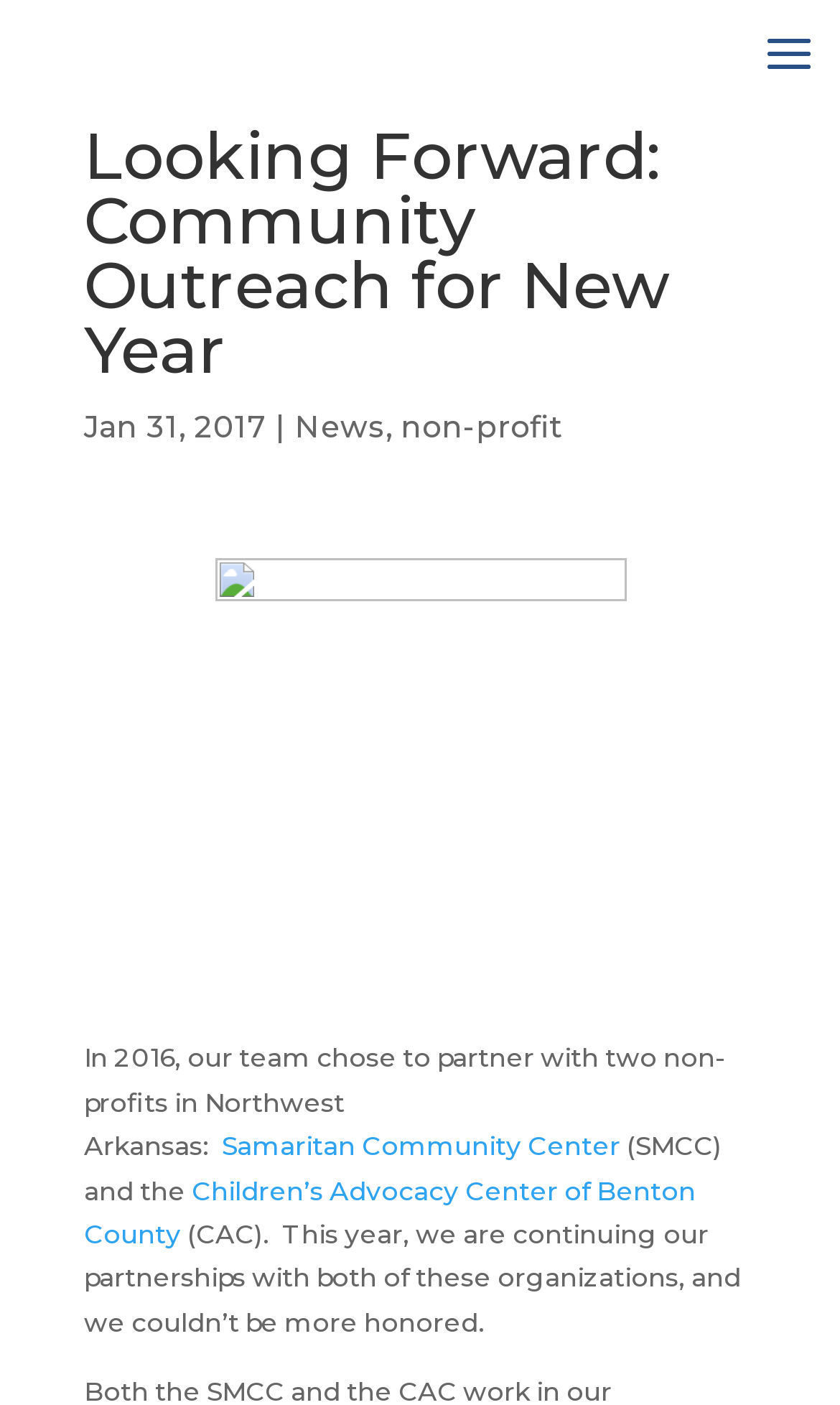Identify the bounding box of the UI element that matches this description: "non-profit".

[0.477, 0.29, 0.669, 0.317]